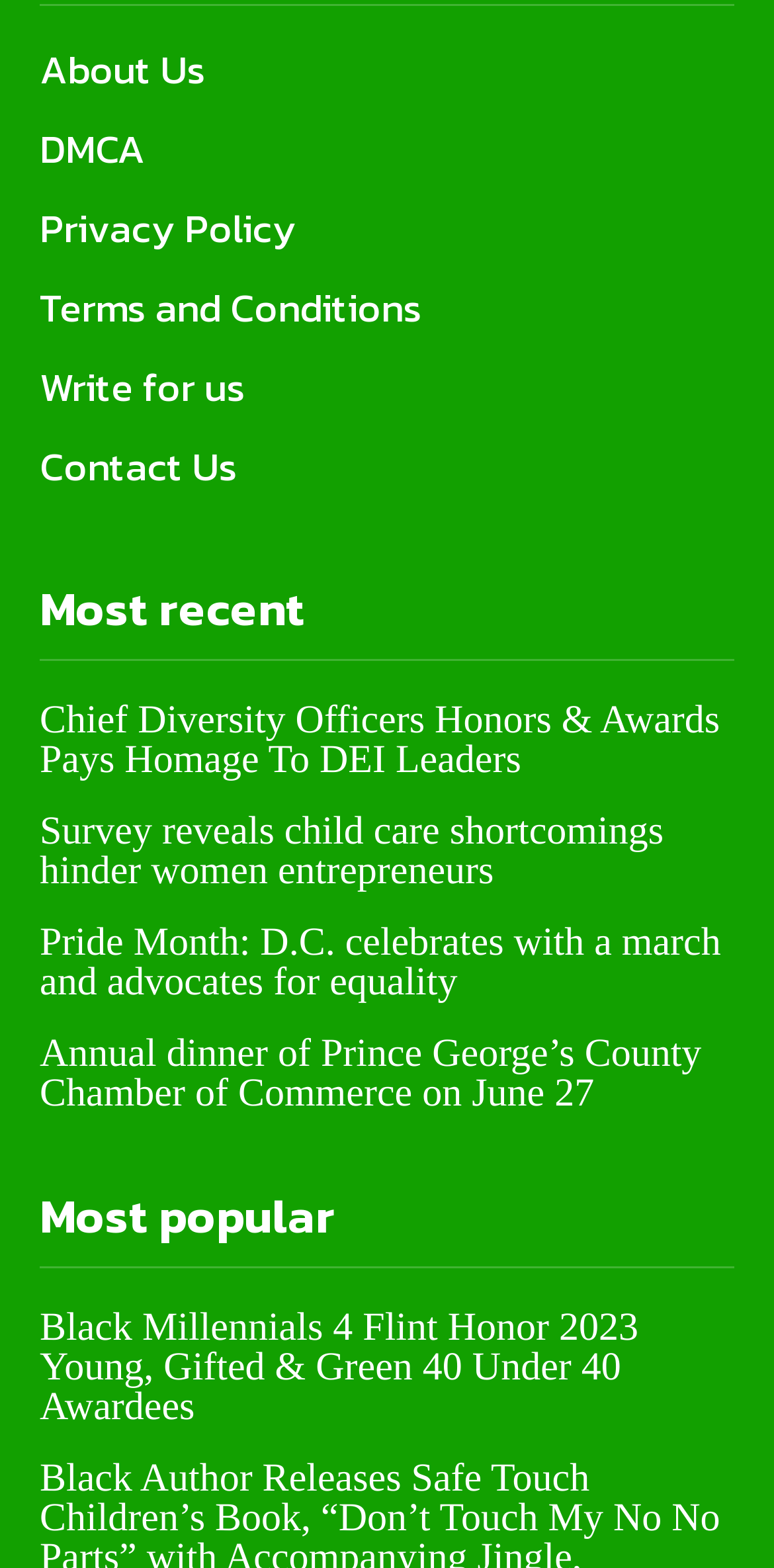Provide a one-word or short-phrase response to the question:
What is the topic of the third heading?

child care shortcomings